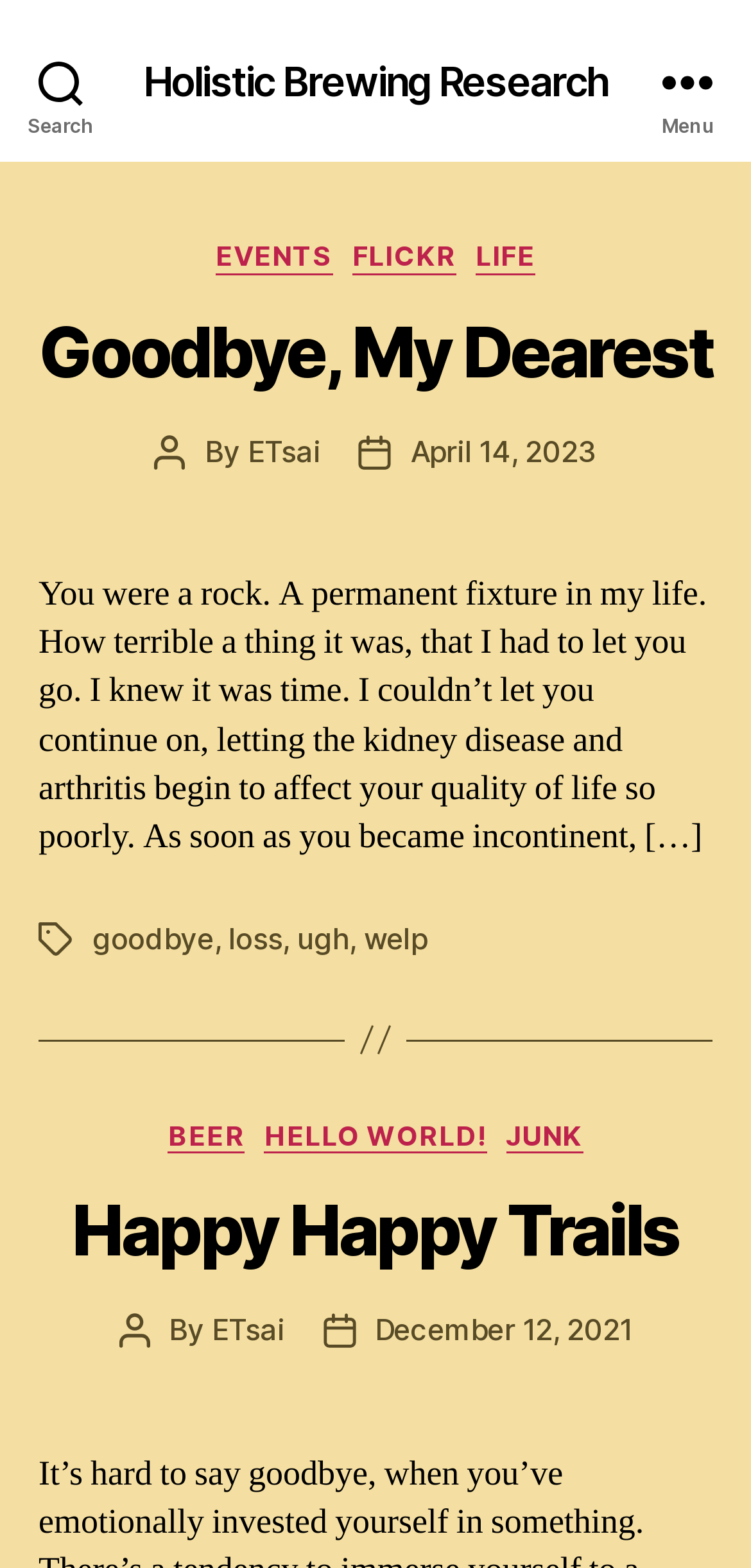Find the bounding box coordinates for the area that should be clicked to accomplish the instruction: "View the EVENTS category".

[0.287, 0.152, 0.444, 0.175]